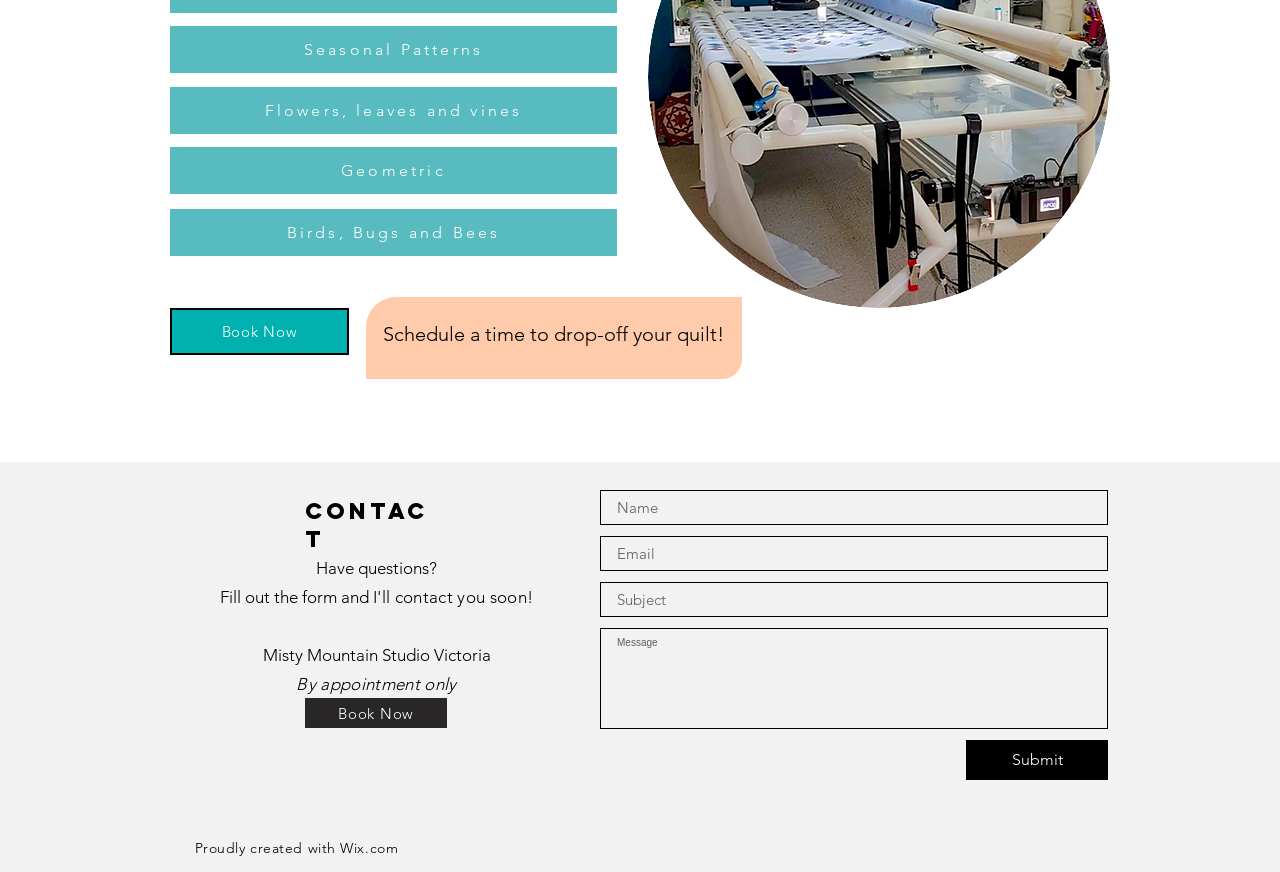Provide the bounding box coordinates in the format (top-left x, top-left y, bottom-right x, bottom-right y). All values are floating point numbers between 0 and 1. Determine the bounding box coordinate of the UI element described as: Geometric

[0.133, 0.169, 0.482, 0.222]